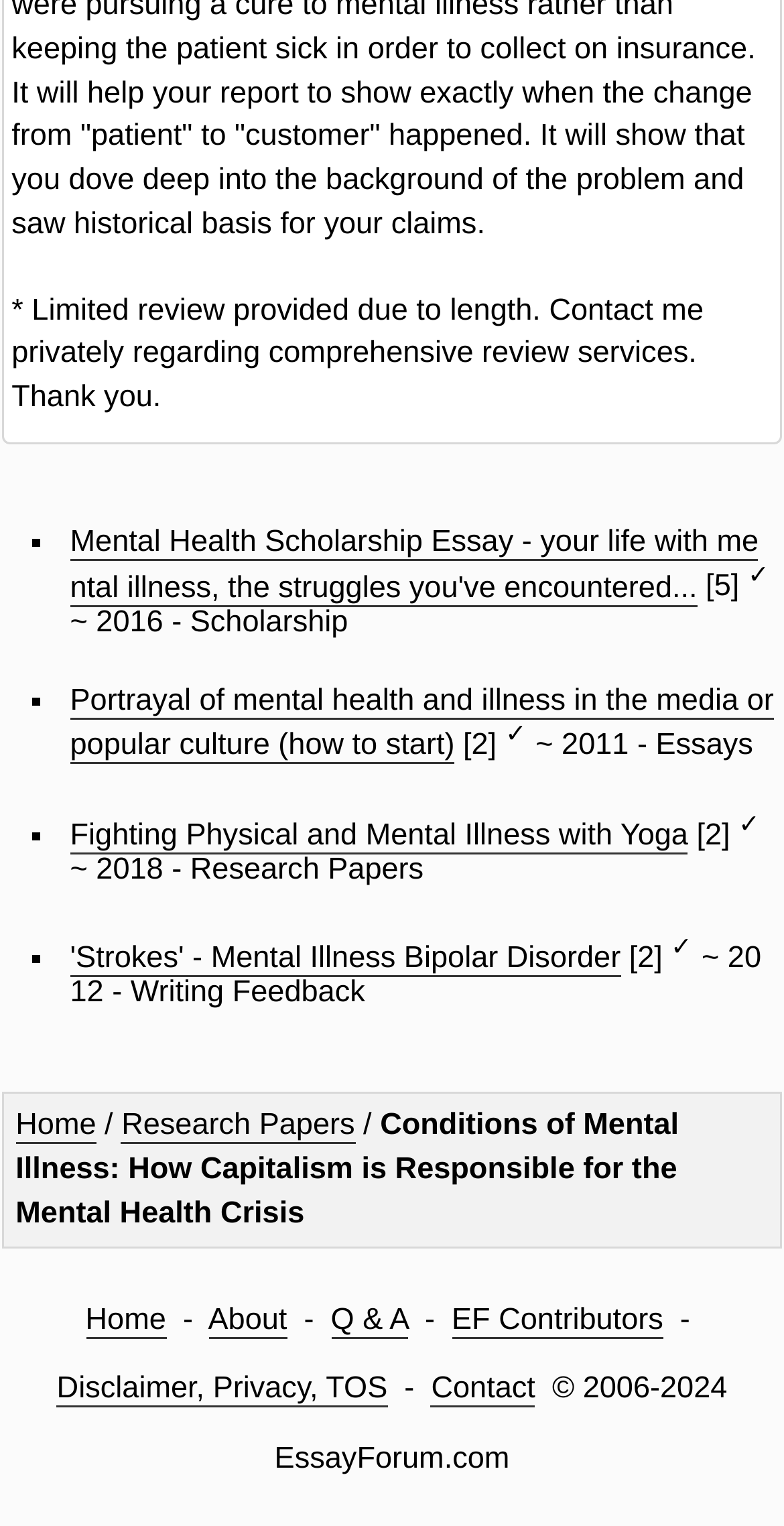Bounding box coordinates are specified in the format (top-left x, top-left y, bottom-right x, bottom-right y). All values are floating point numbers bounded between 0 and 1. Please provide the bounding box coordinate of the region this sentence describes: Home

[0.109, 0.854, 0.212, 0.877]